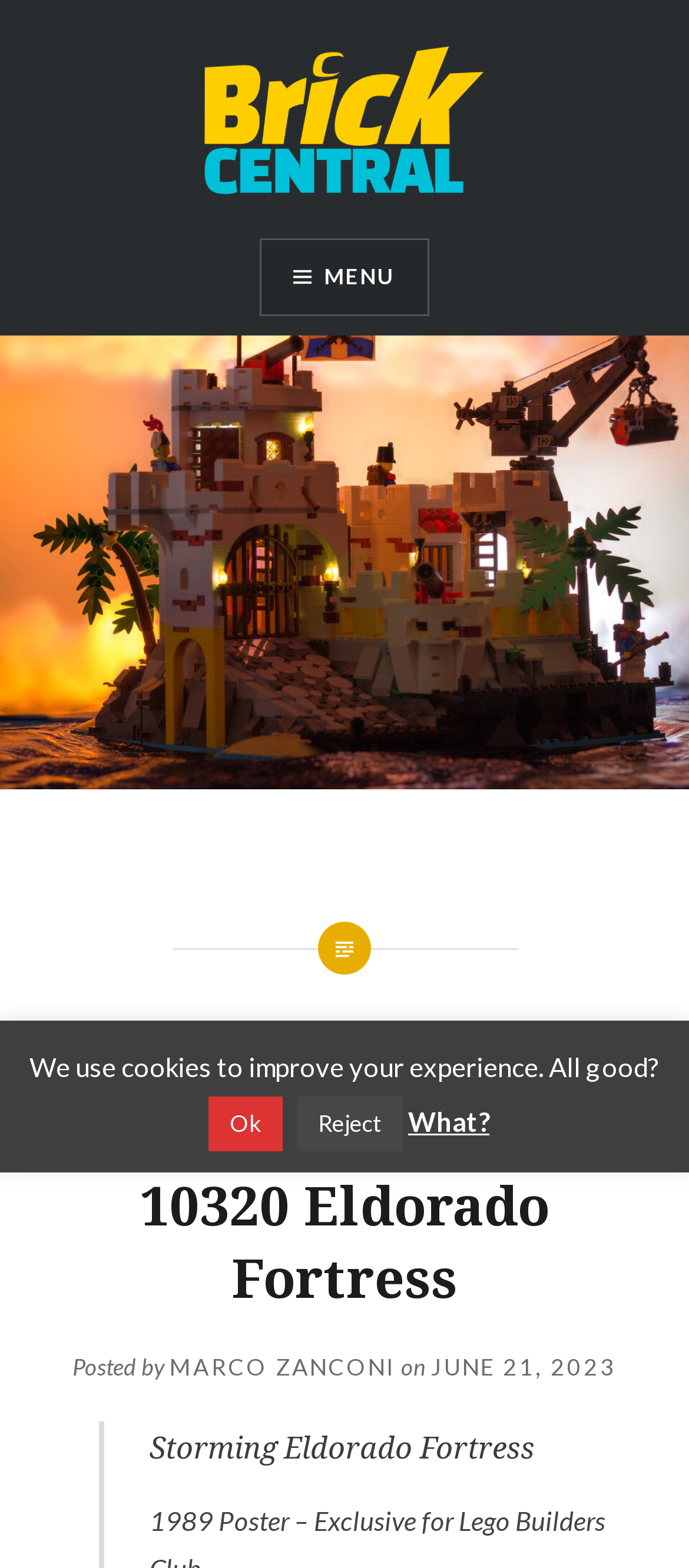Please determine the bounding box coordinates of the element to click in order to execute the following instruction: "Click the MENU button". The coordinates should be four float numbers between 0 and 1, specified as [left, top, right, bottom].

[0.377, 0.152, 0.623, 0.202]